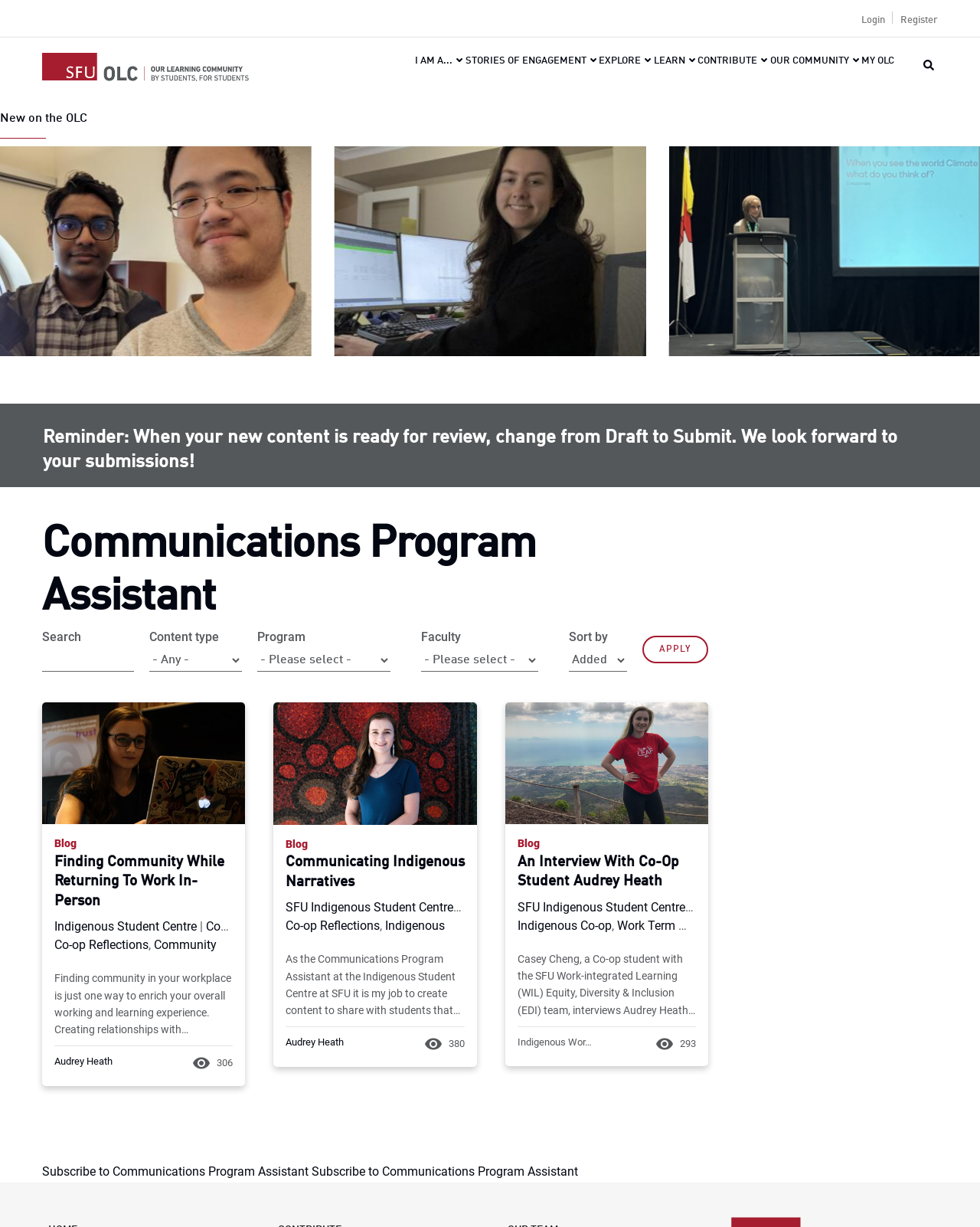Please reply to the following question using a single word or phrase: 
What is the purpose of the 'Apply' button?

To apply search filters